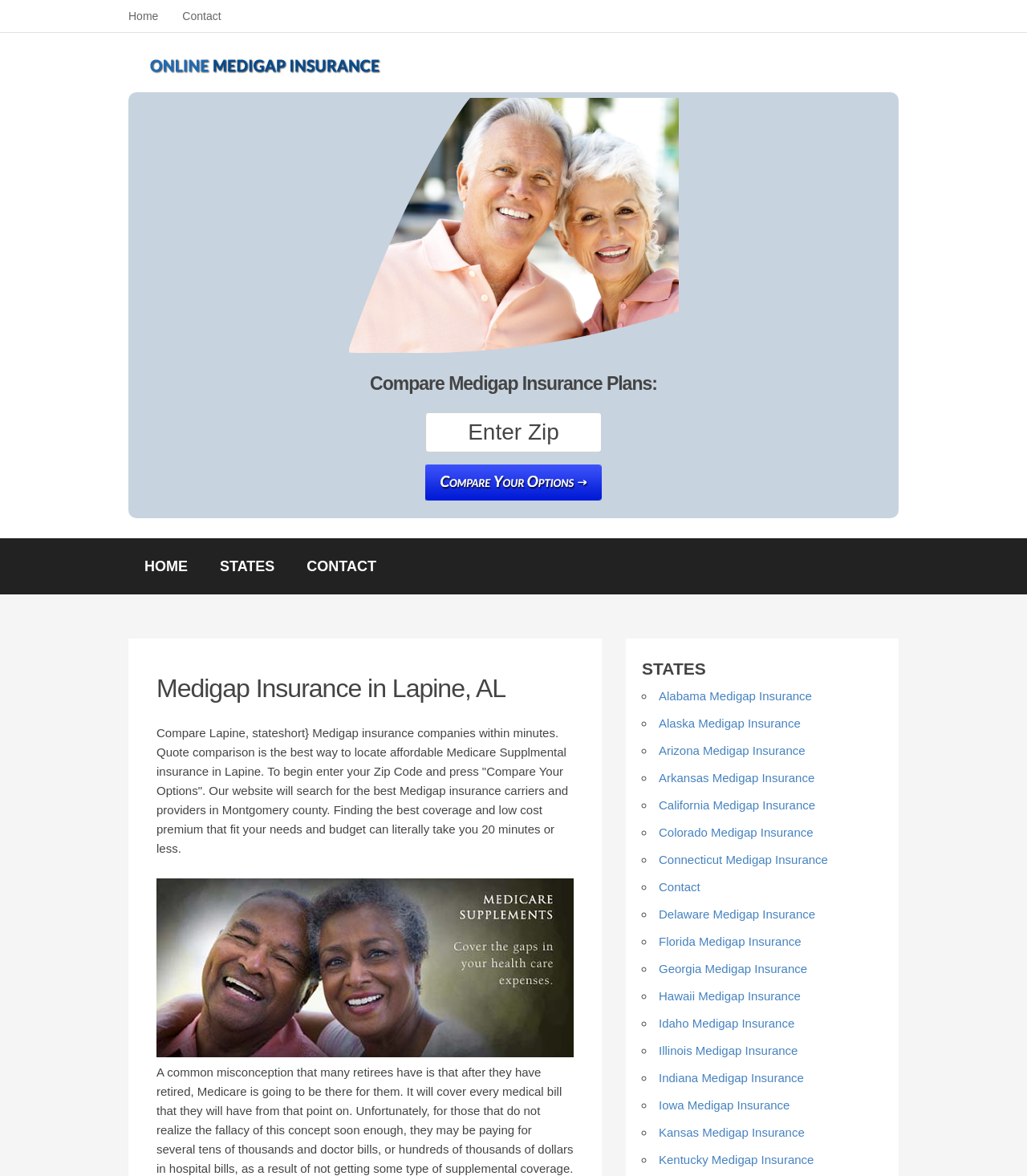Please reply with a single word or brief phrase to the question: 
What is the name of the county in which Lapine is located?

Montgomery